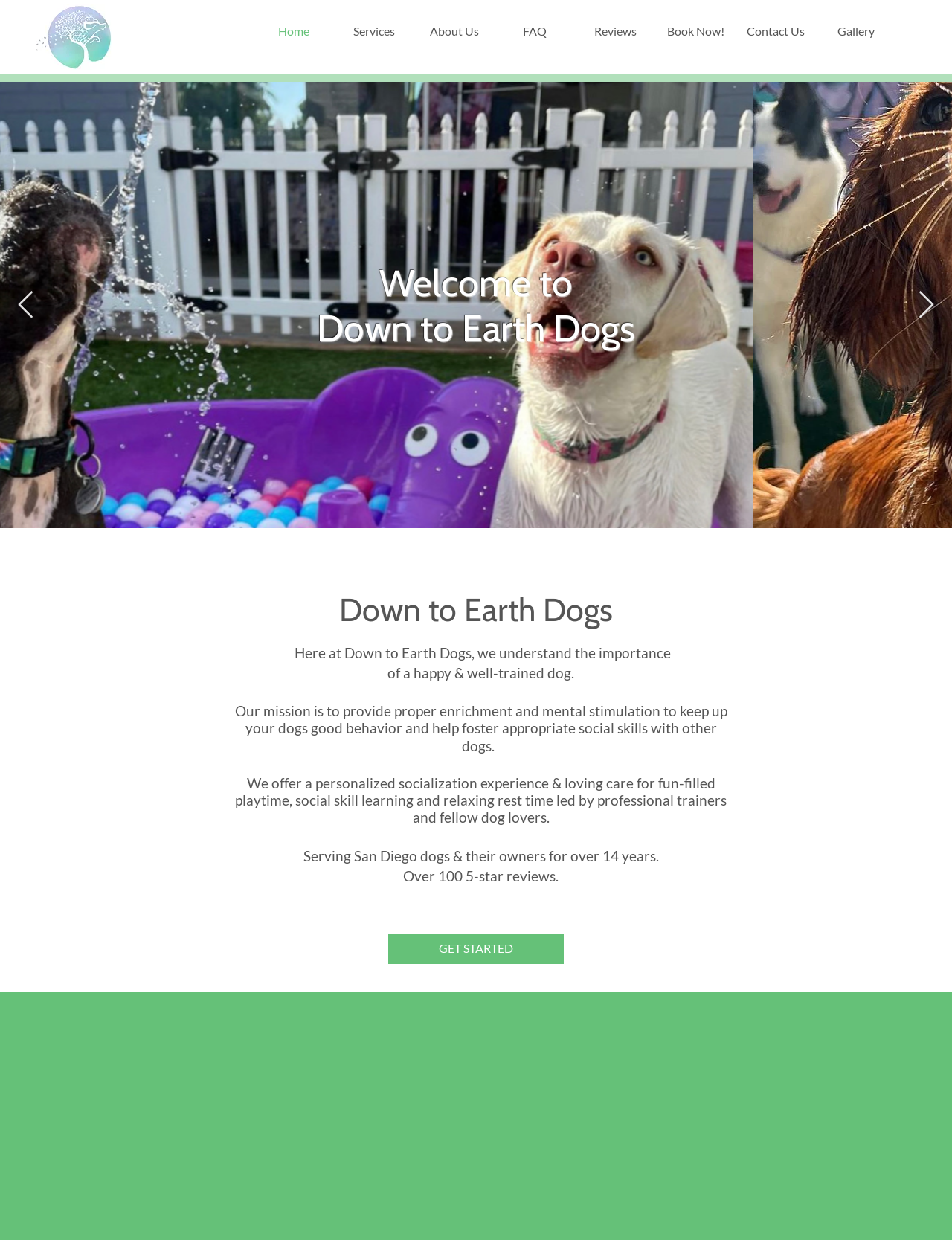Locate the bounding box coordinates of the element that needs to be clicked to carry out the instruction: "View the 'Gallery'". The coordinates should be given as four float numbers ranging from 0 to 1, i.e., [left, top, right, bottom].

[0.857, 0.01, 0.941, 0.04]